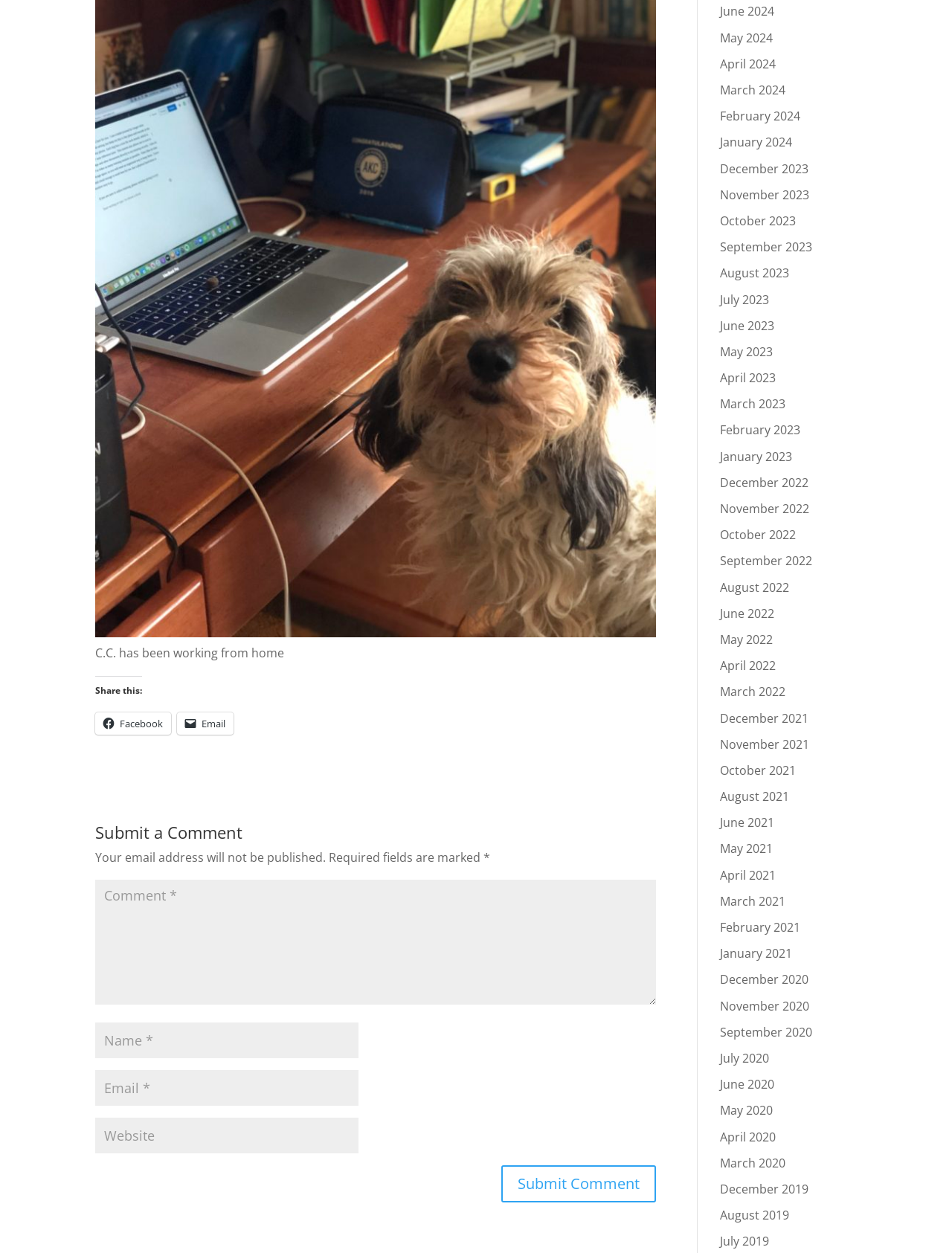Indicate the bounding box coordinates of the element that must be clicked to execute the instruction: "Sign In". The coordinates should be given as four float numbers between 0 and 1, i.e., [left, top, right, bottom].

None